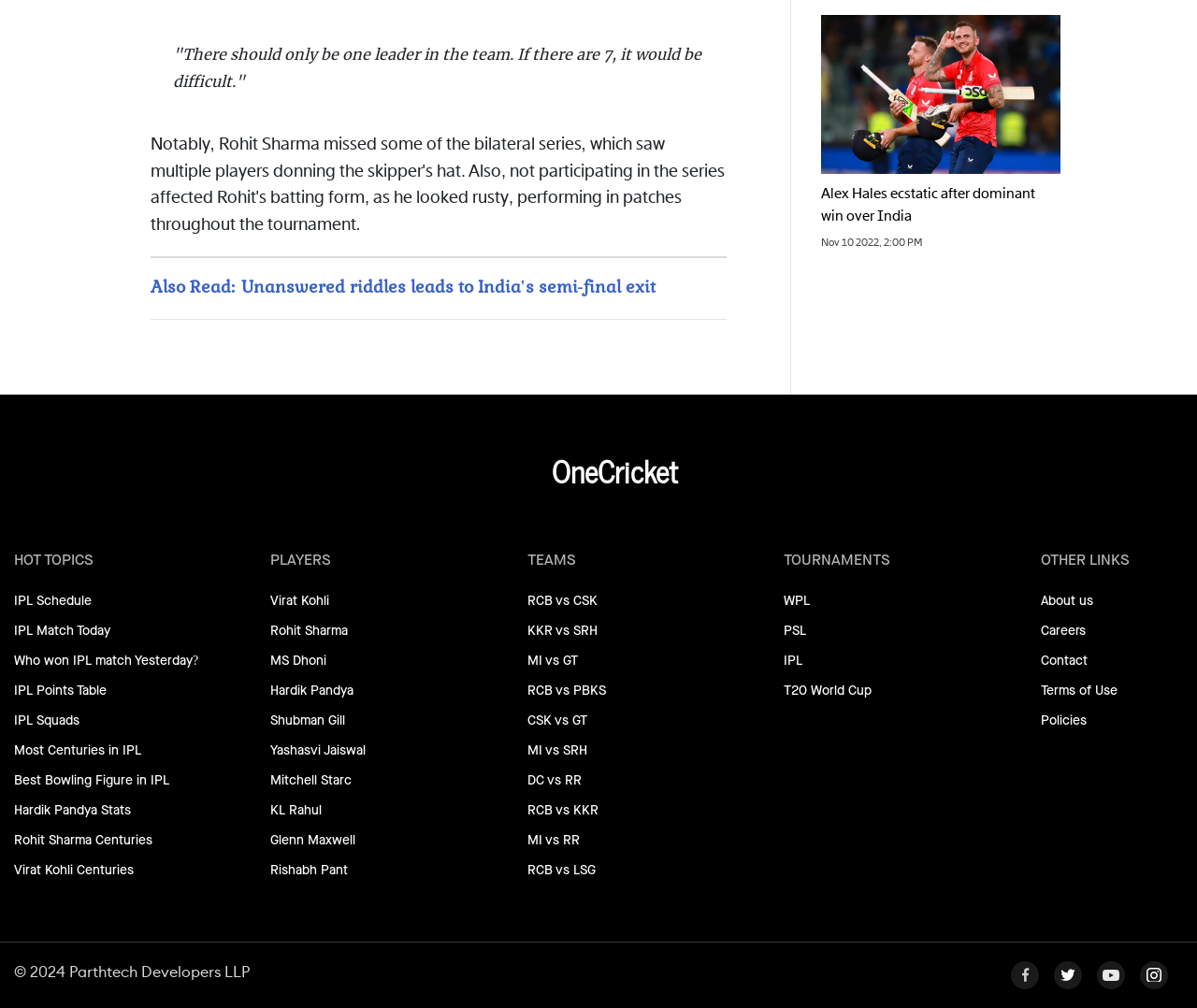Indicate the bounding box coordinates of the clickable region to achieve the following instruction: "Learn about IPL teams."

[0.441, 0.545, 0.481, 0.565]